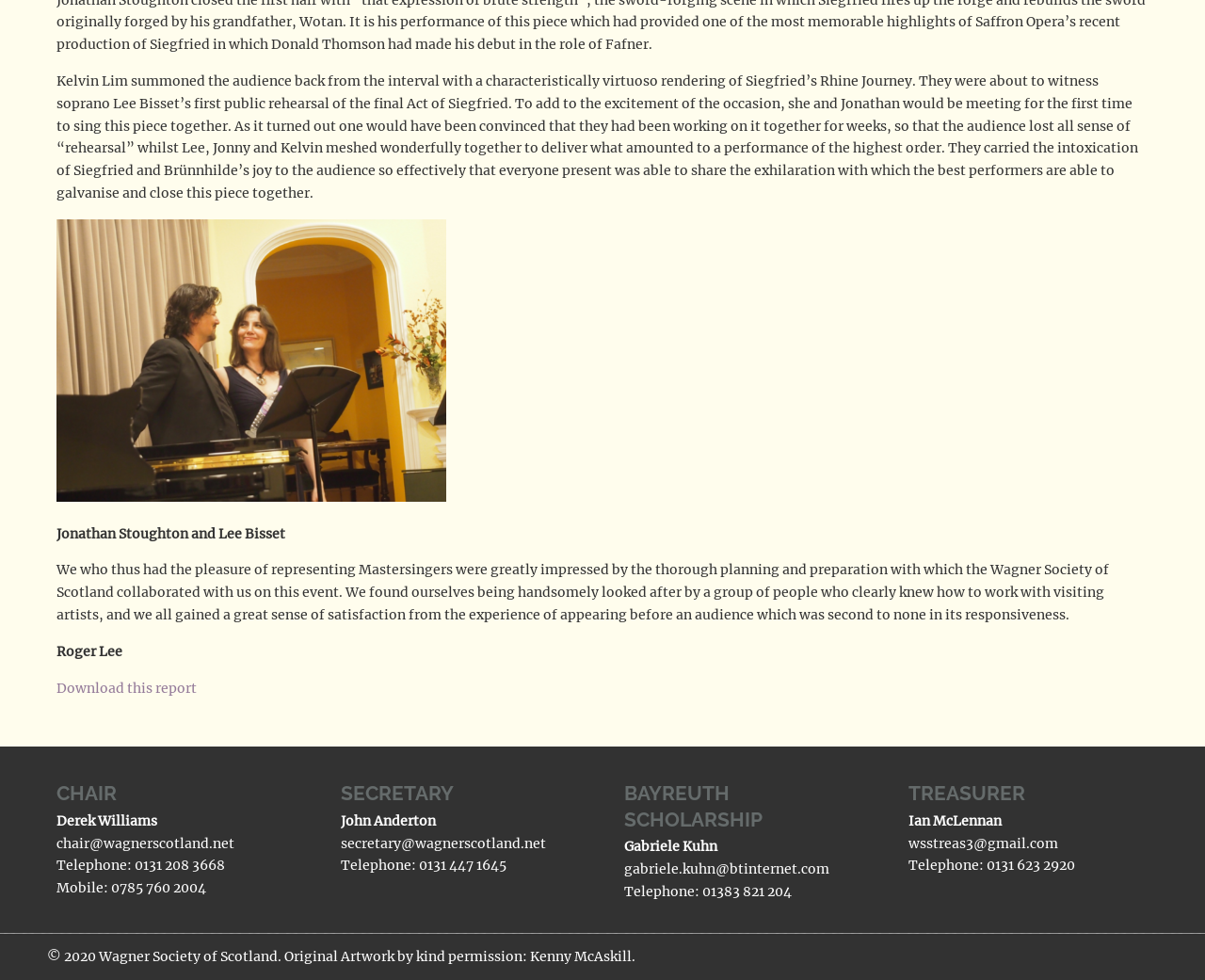Identify the bounding box of the UI element described as follows: "gabriele.kuhn@btinternet.com". Provide the coordinates as four float numbers in the range of 0 to 1 [left, top, right, bottom].

[0.518, 0.878, 0.688, 0.895]